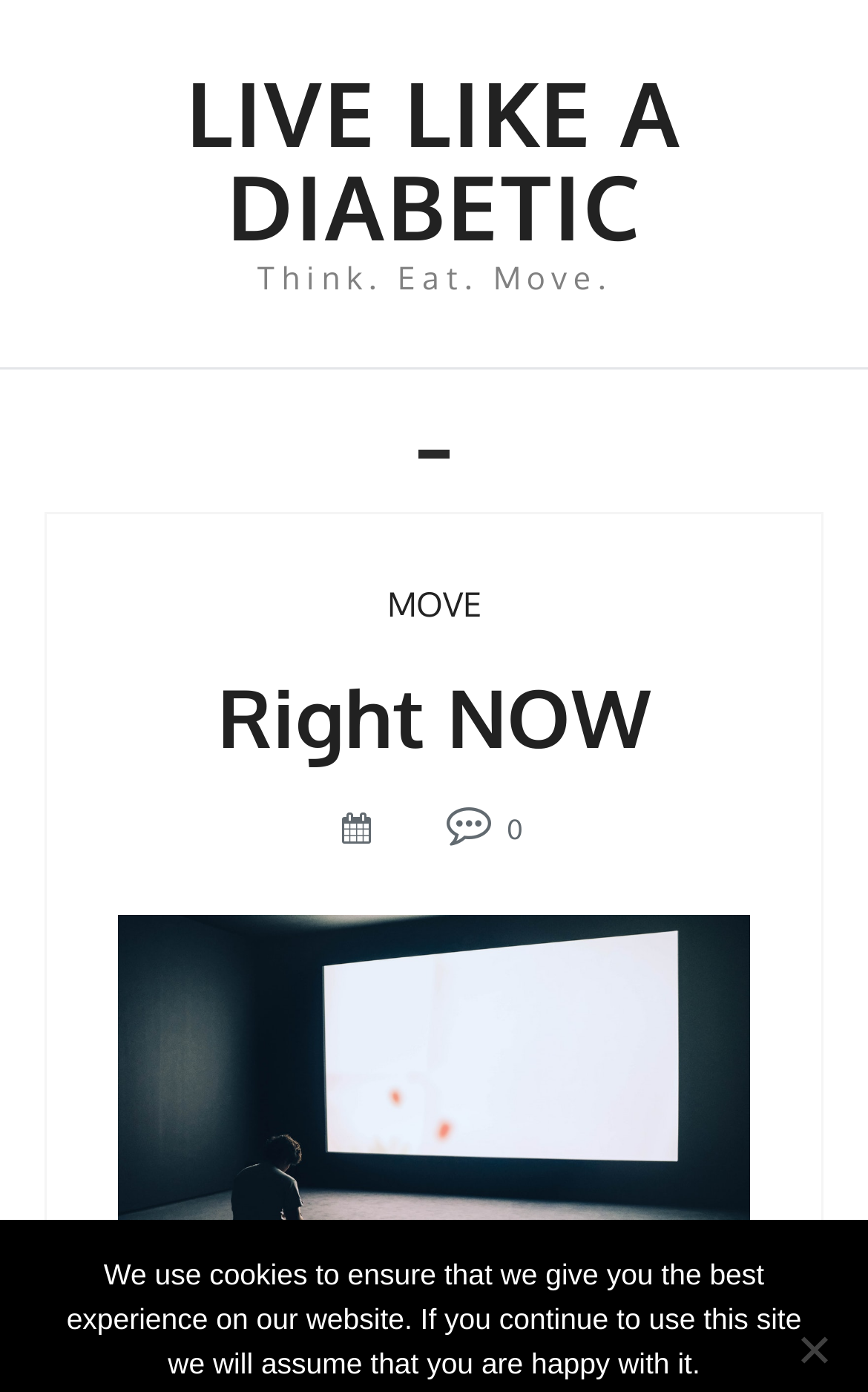How many links are present in the navigation menu?
Please provide a detailed and thorough answer to the question.

There are three links present in the navigation menu, namely 'LIVE LIKE A DIABETIC', 'MOVE', and an empty link, which are nested under the 'Toggle navigation' button element.